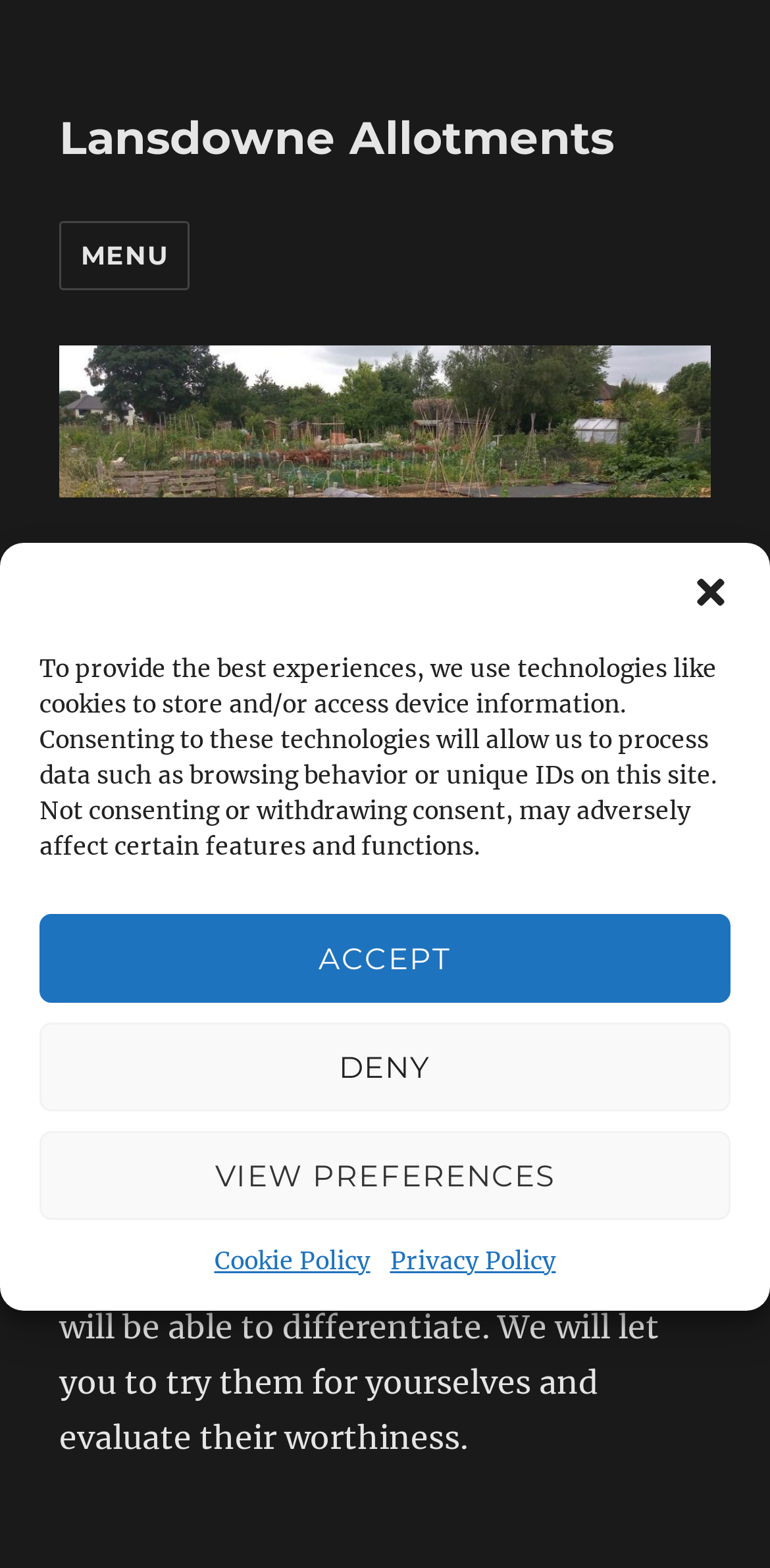Please examine the image and provide a detailed answer to the question: What type of content can be expected from this webpage?

Based on the webpage content, it appears to be sharing old wives' lore related to gardening, which suggests that the webpage will provide gardening tips and advice.